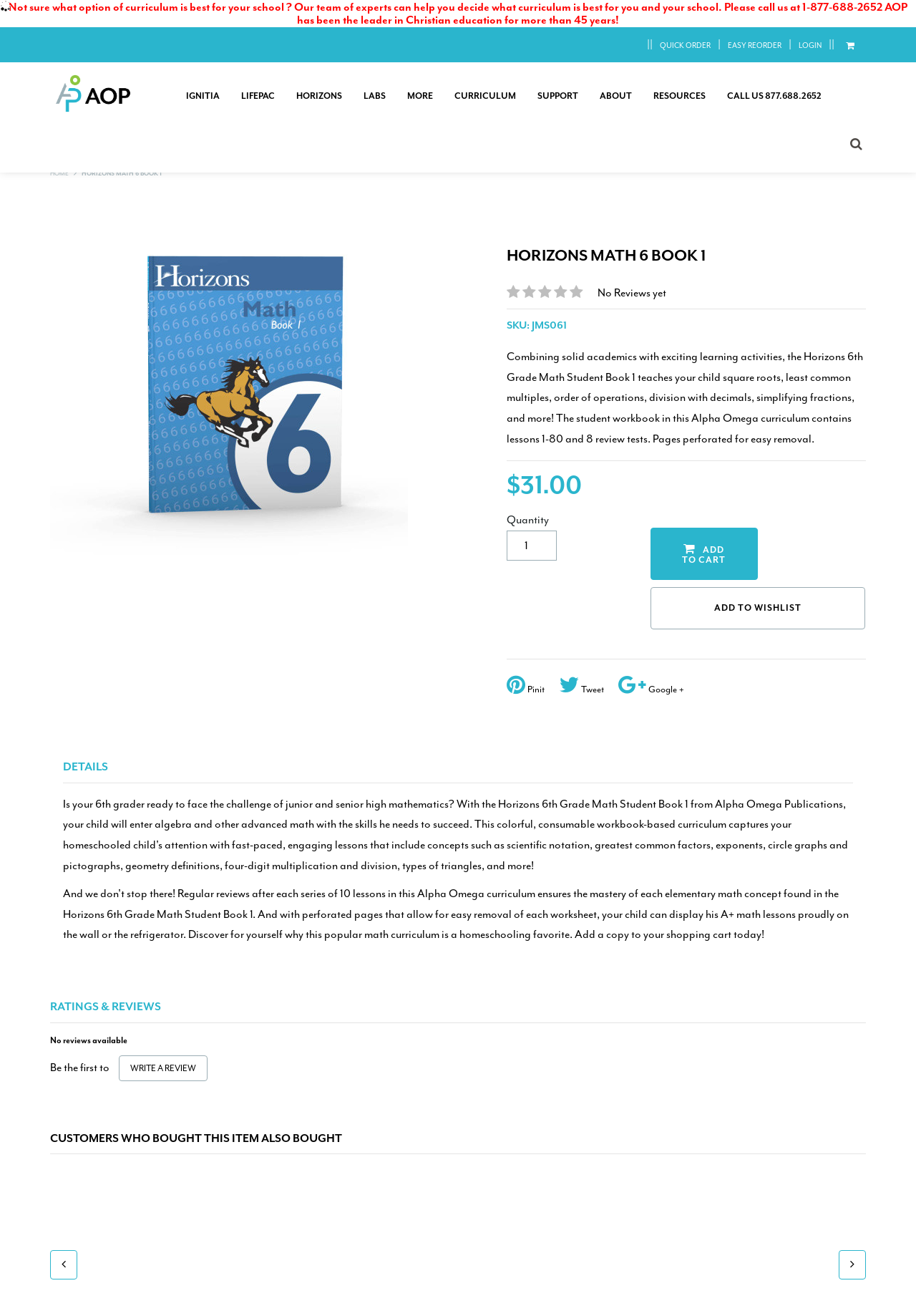What is the price of the math book?
From the details in the image, answer the question comprehensively.

I found the answer by looking at the static text '$31.00' which is located below the product description, indicating the price of the product.